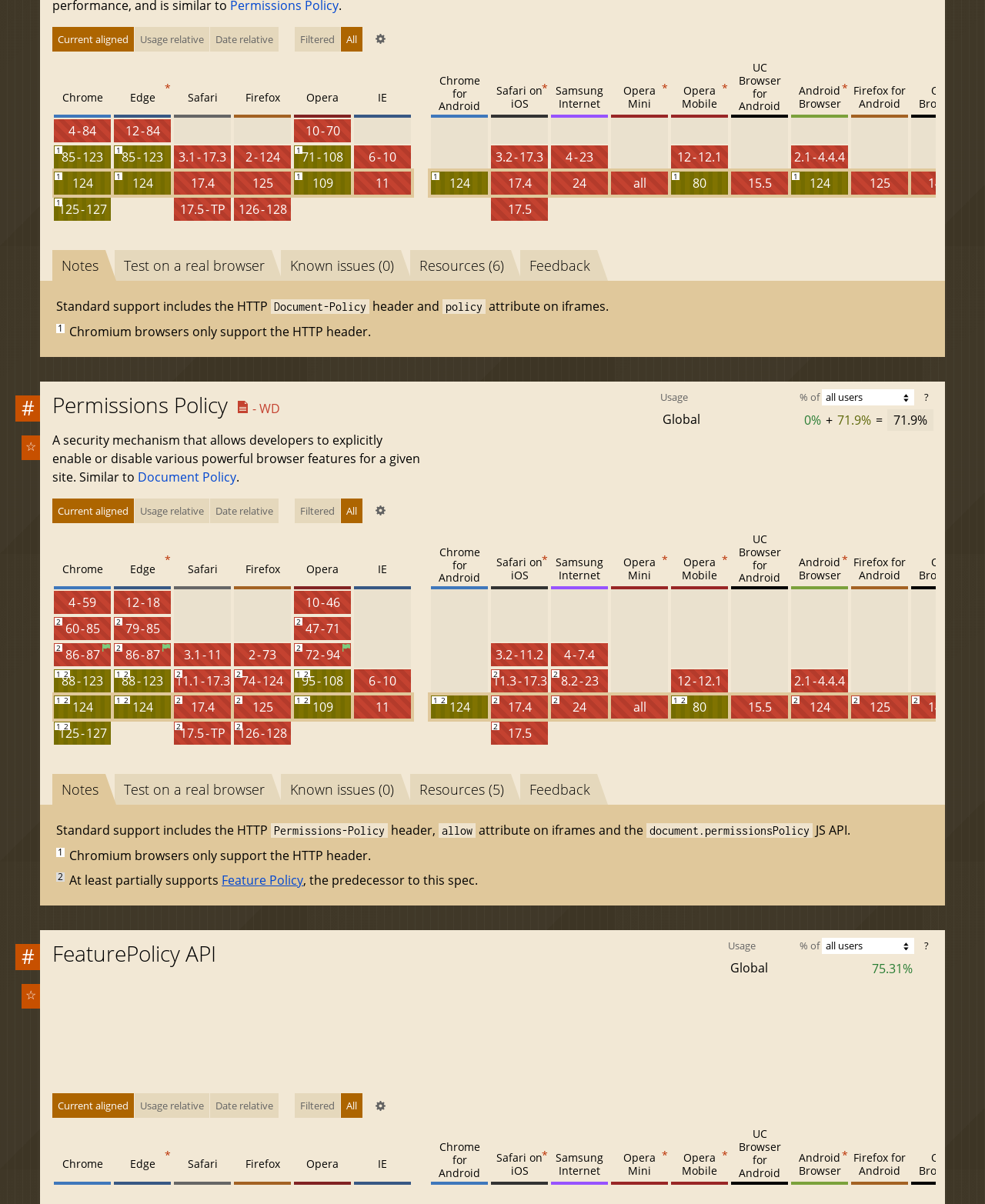Using the provided description: "Date relative", find the bounding box coordinates of the corresponding UI element. The output should be four float numbers between 0 and 1, in the format [left, top, right, bottom].

[0.214, 0.022, 0.283, 0.043]